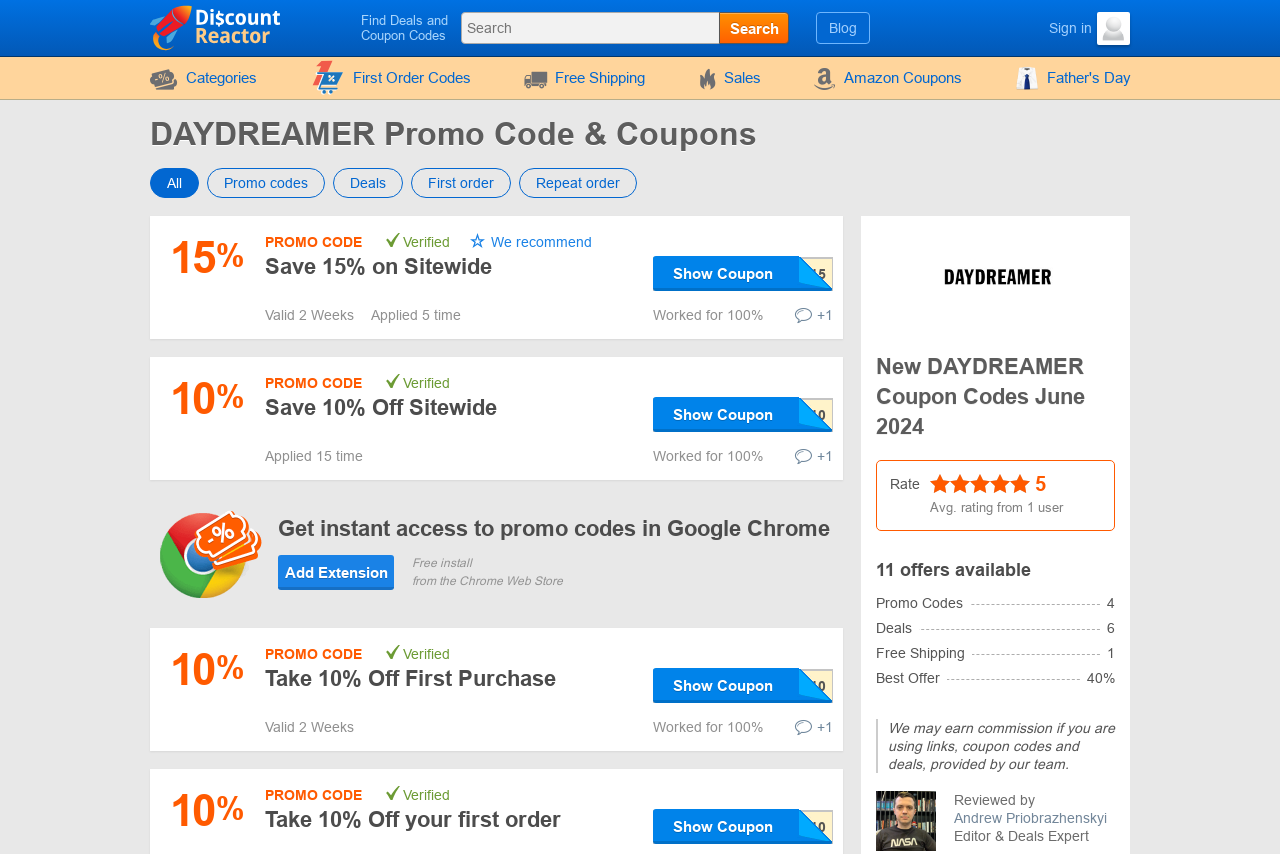Please extract the webpage's main title and generate its text content.

DAYDREAMER Promo Code & Coupons